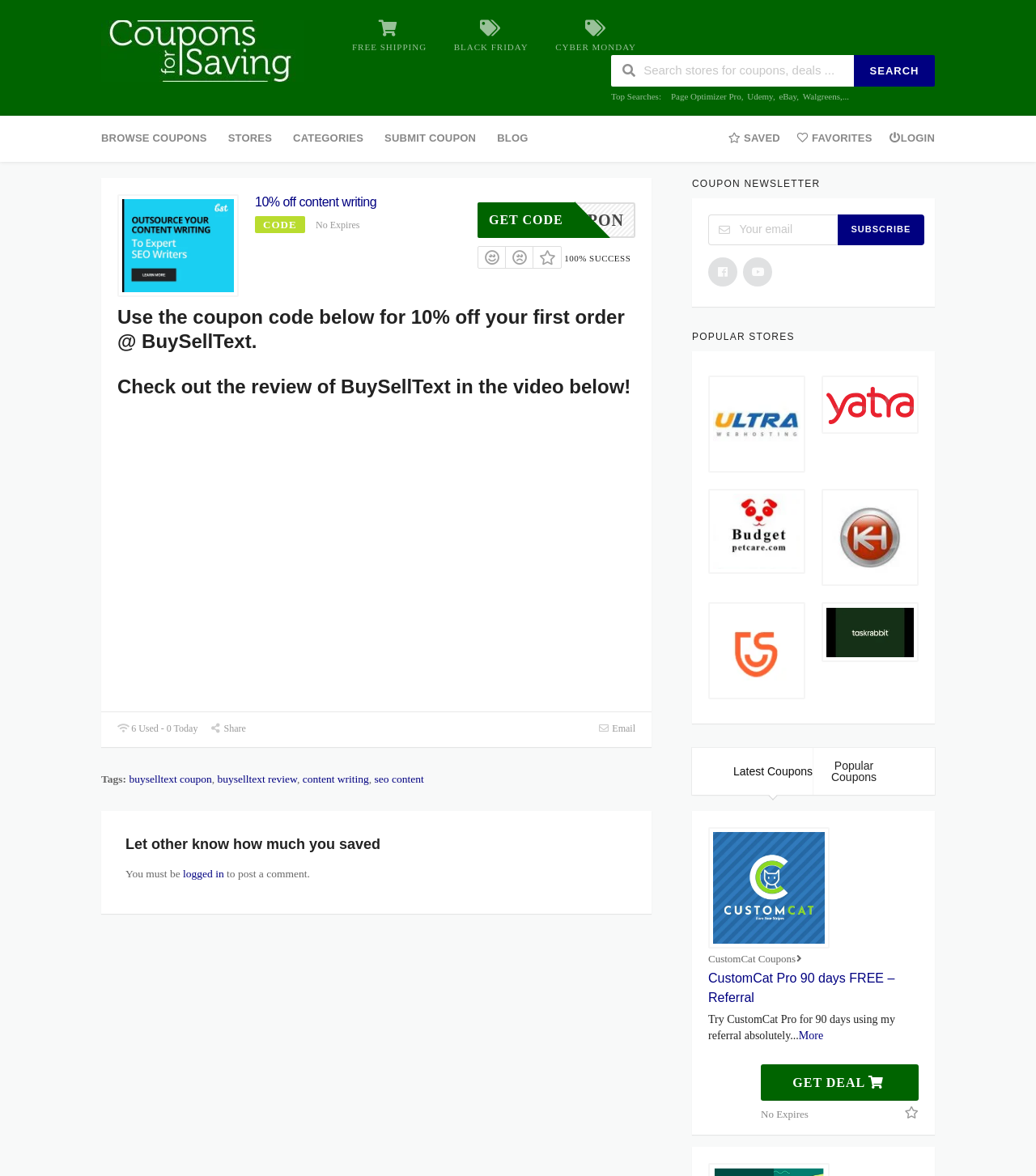What is the coupon code for BuySellText?
Based on the screenshot, give a detailed explanation to answer the question.

The coupon code for BuySellText can be found in the main content section of the webpage, where it says 'Use the coupon code below for 10% off your first order @ BuySellText.' The code is 'STCOUPON' and can be obtained by clicking on the 'GET CODE' button.